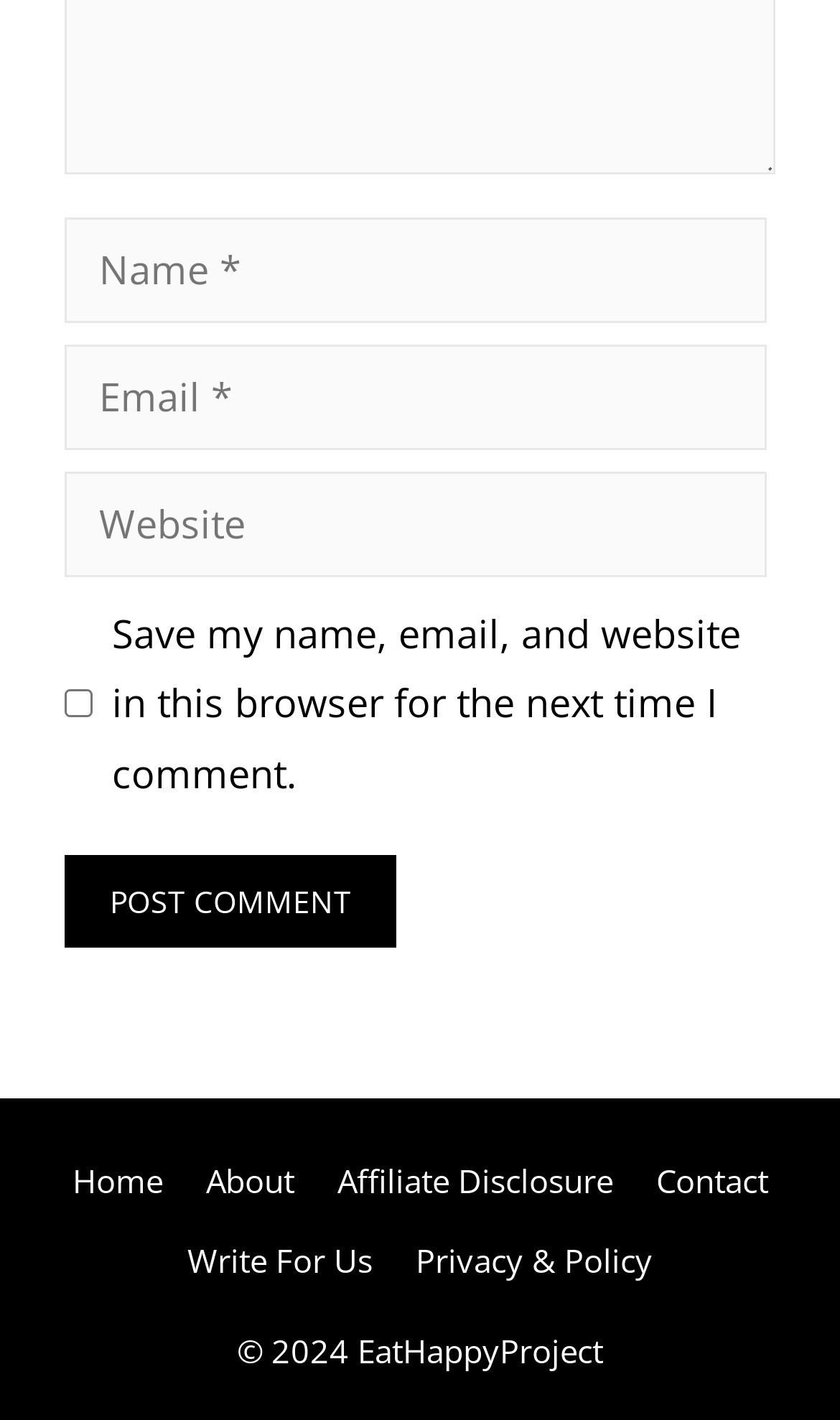Determine the bounding box coordinates of the clickable region to follow the instruction: "Enter your name".

[0.077, 0.153, 0.913, 0.227]